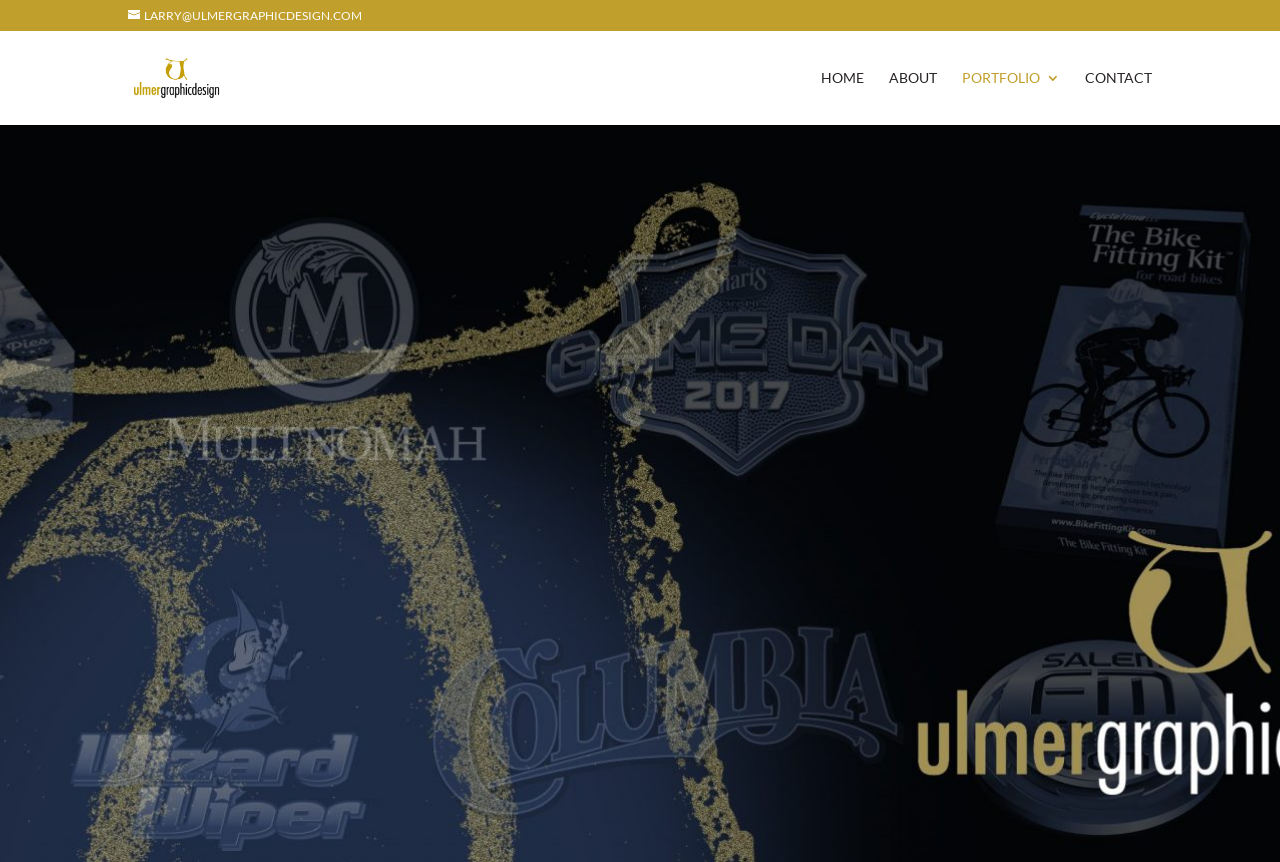Provide the bounding box coordinates of the UI element this sentence describes: "alt="Ulmer Graphic Design"".

[0.102, 0.078, 0.224, 0.098]